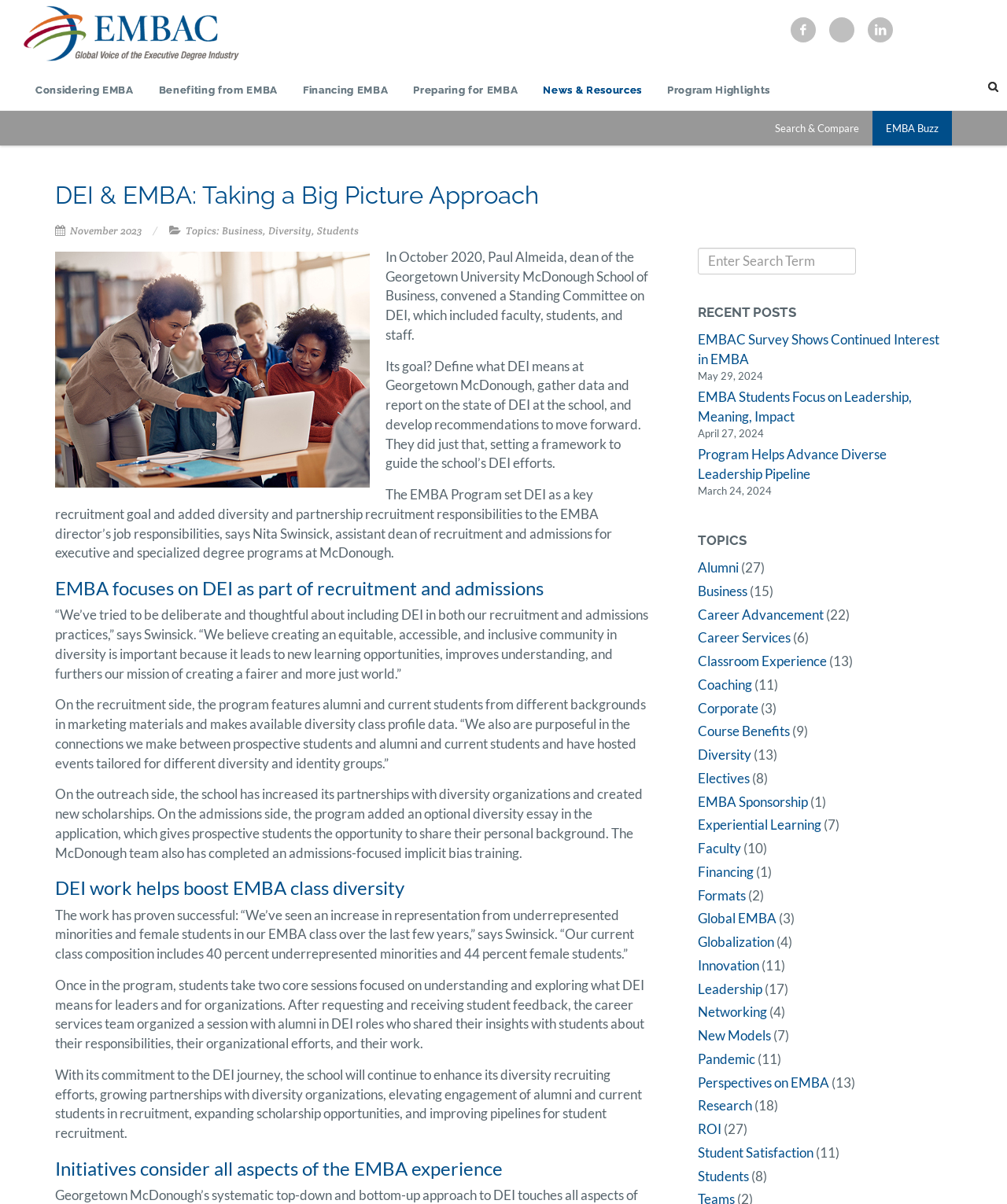Identify the bounding box coordinates of the area that should be clicked in order to complete the given instruction: "Click on the 'Business' topic". The bounding box coordinates should be four float numbers between 0 and 1, i.e., [left, top, right, bottom].

[0.22, 0.186, 0.261, 0.197]